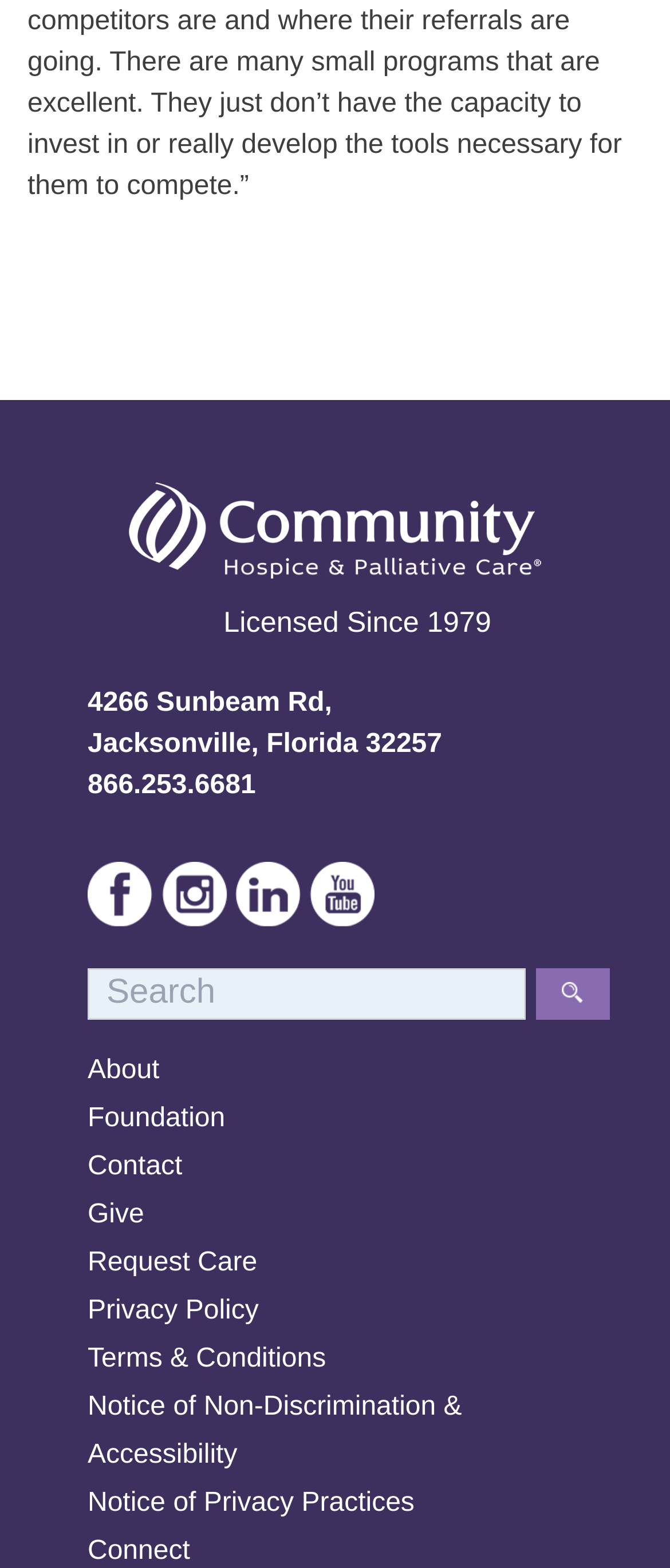Provide a brief response to the question below using a single word or phrase: 
What is the name of the organization?

Community Hospice & Palliative Care